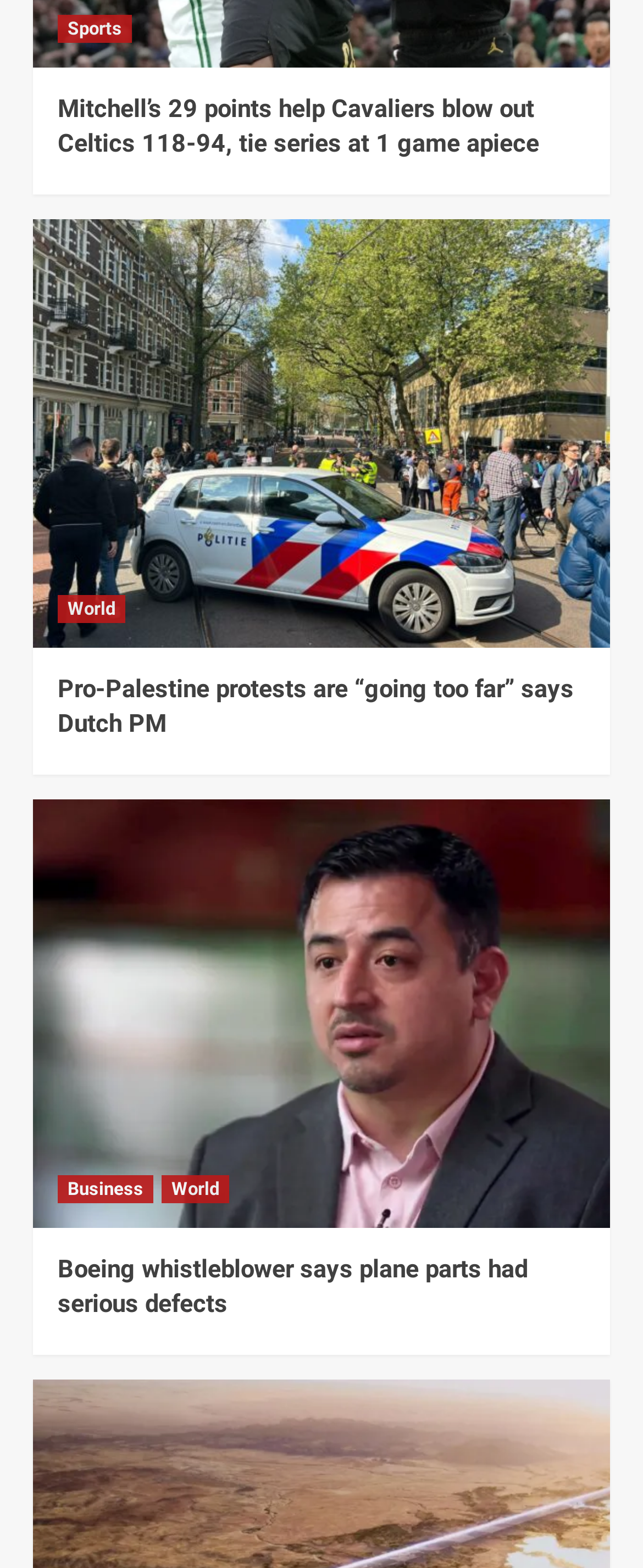Pinpoint the bounding box coordinates of the area that must be clicked to complete this instruction: "Read Boeing whistleblower says plane parts had serious defects".

[0.09, 0.8, 0.821, 0.841]